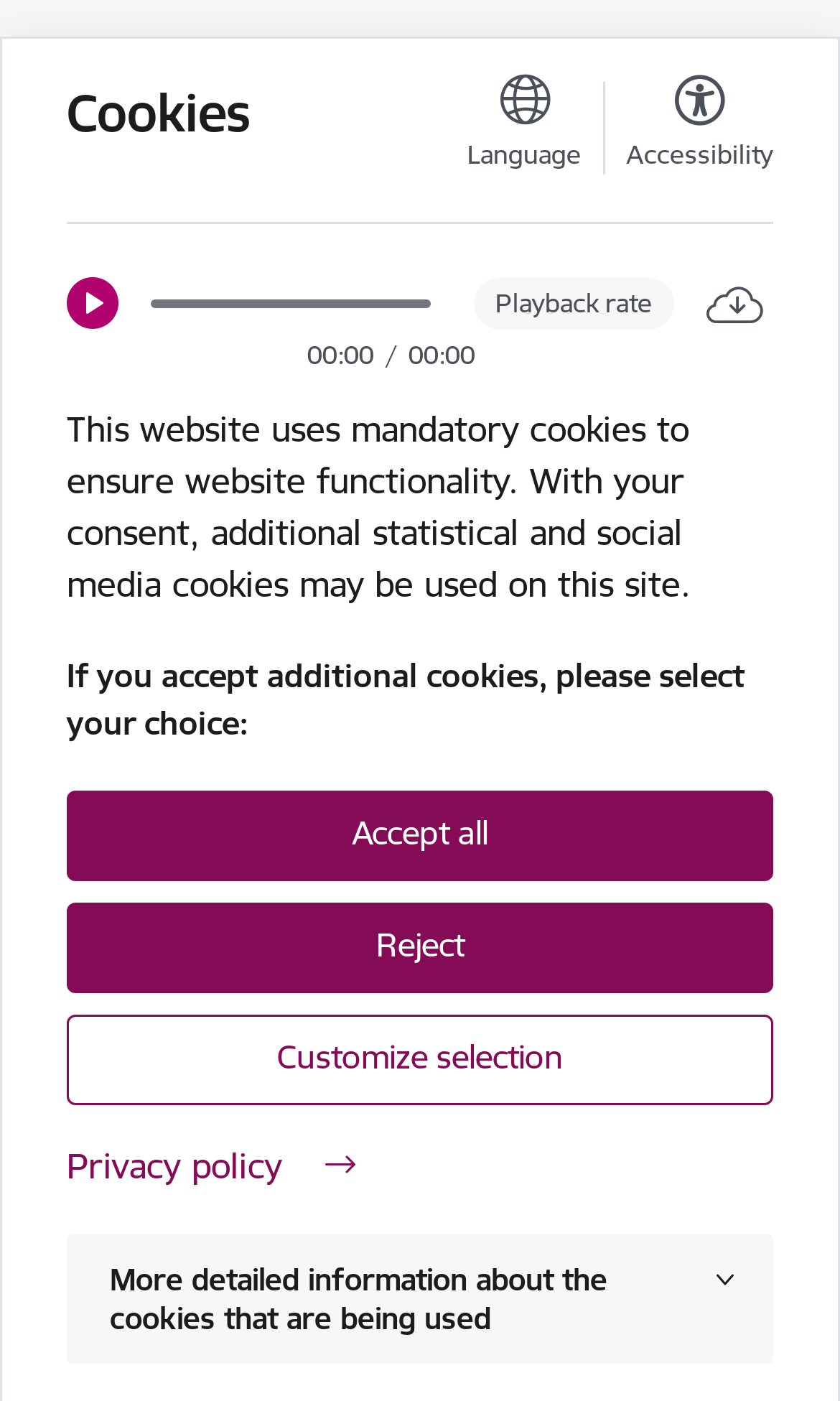Please identify the bounding box coordinates of where to click in order to follow the instruction: "Press the Play button".

[0.079, 0.2, 0.141, 0.234]